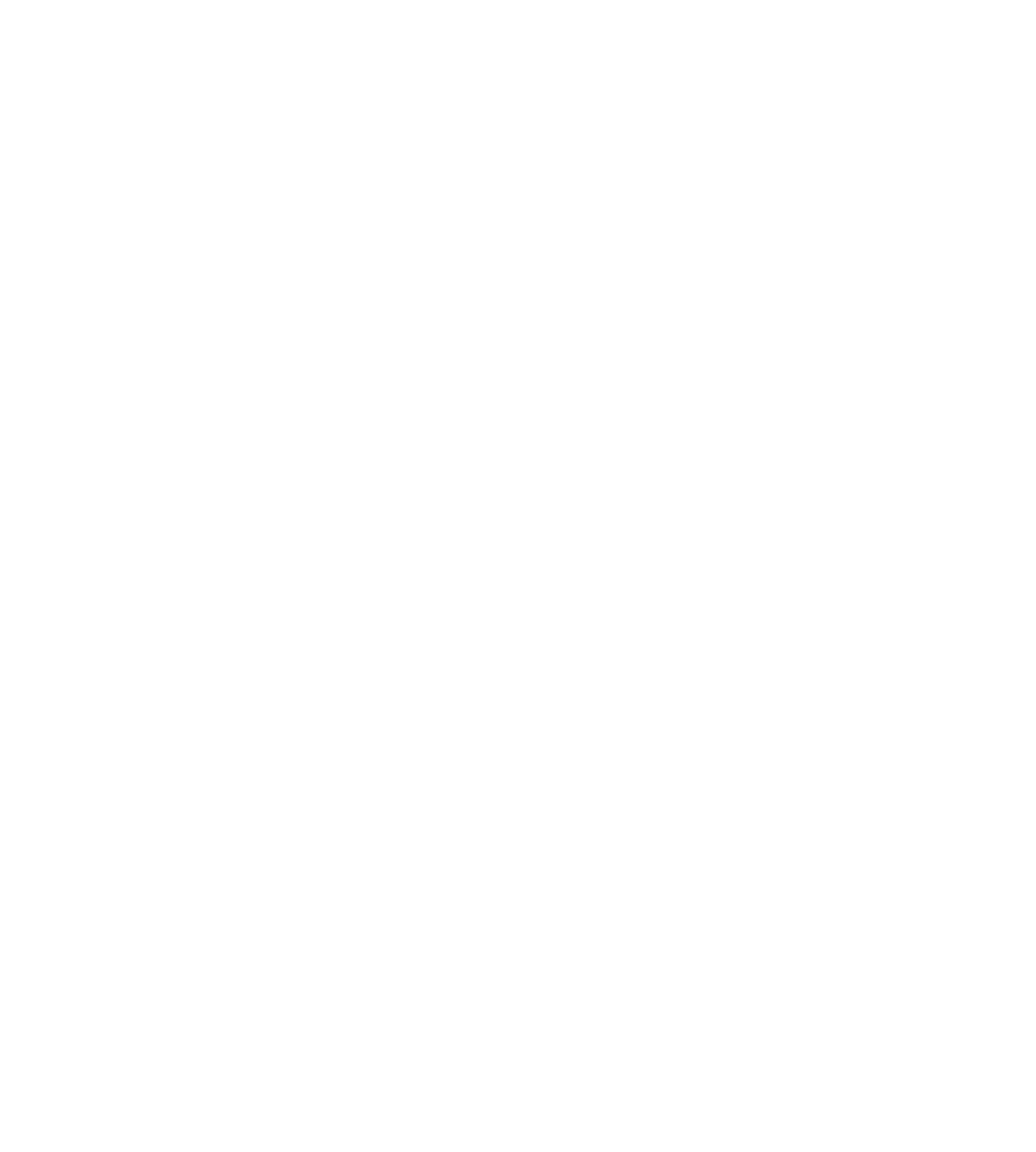Are the locksmith services organized alphabetically?
Could you answer the question in a detailed manner, providing as much information as possible?

The locksmith services are listed in alphabetical order, with 'Ascot Locksmith' coming first and 'Woodlesford Locksmith' coming last, indicating that the services are organized alphabetically by location name.